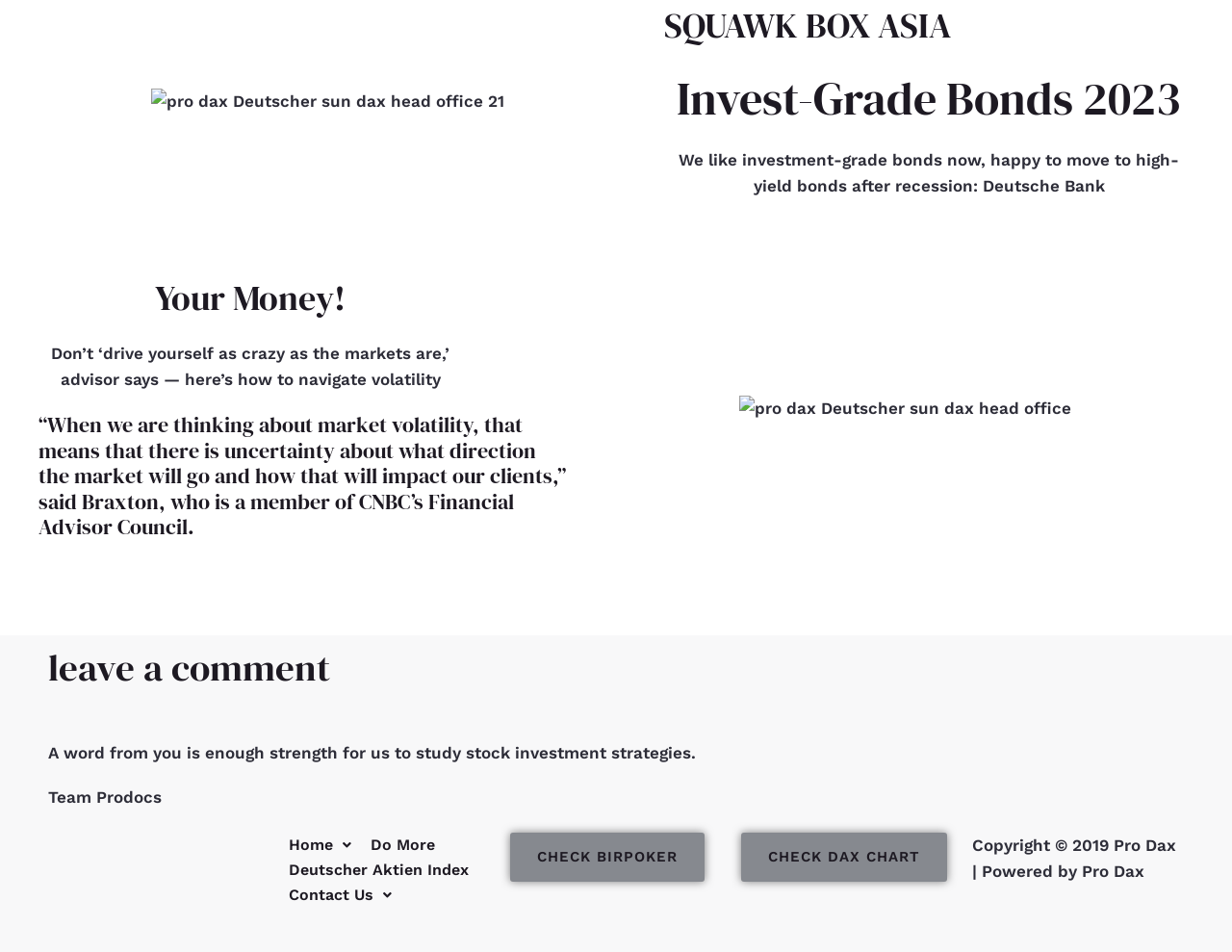Please give a one-word or short phrase response to the following question: 
What is the name of the index?

Deutscher Aktien Index